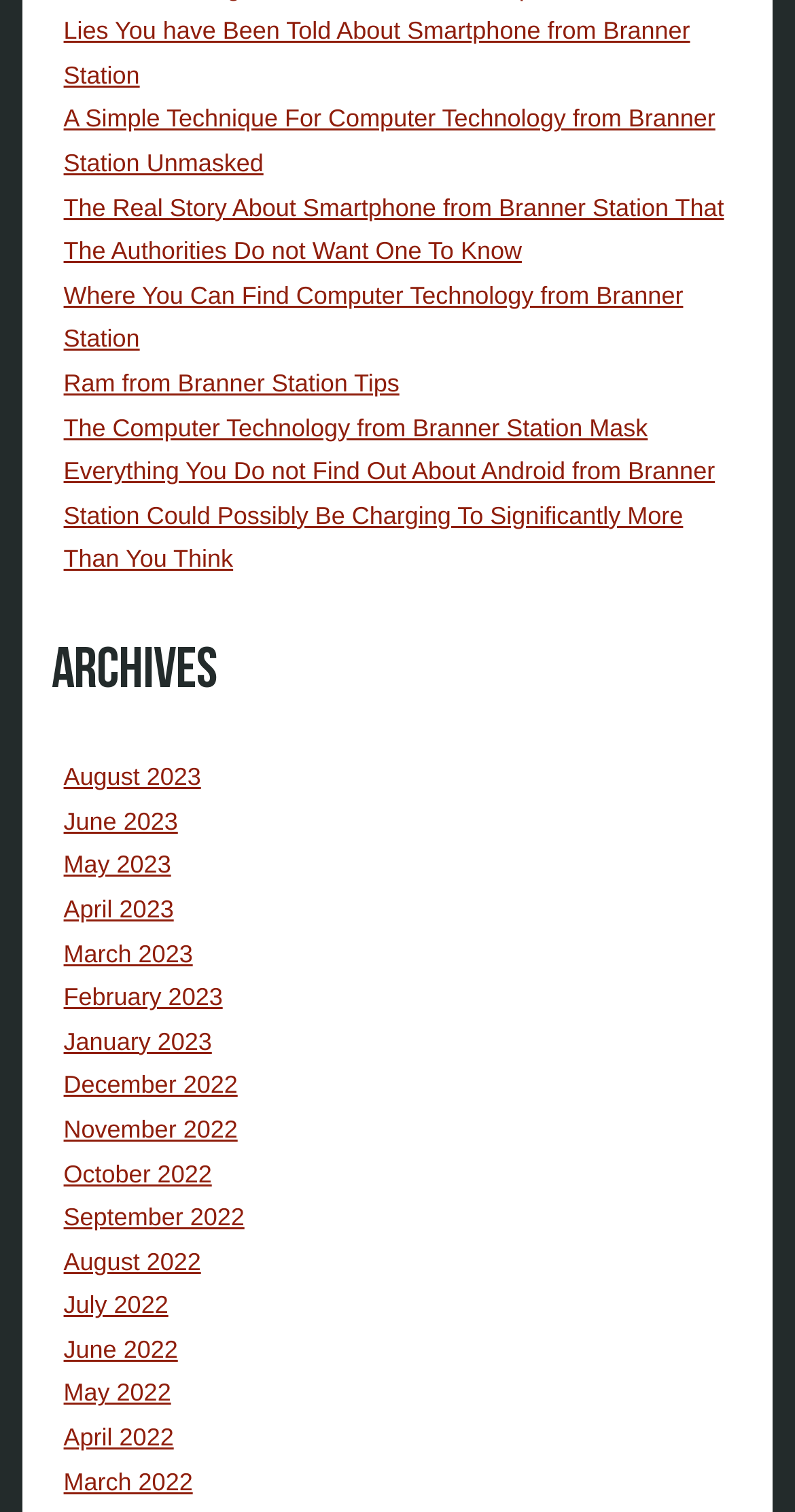Locate the bounding box coordinates of the segment that needs to be clicked to meet this instruction: "Click on the link about lies you have been told about smartphones".

[0.08, 0.011, 0.868, 0.059]